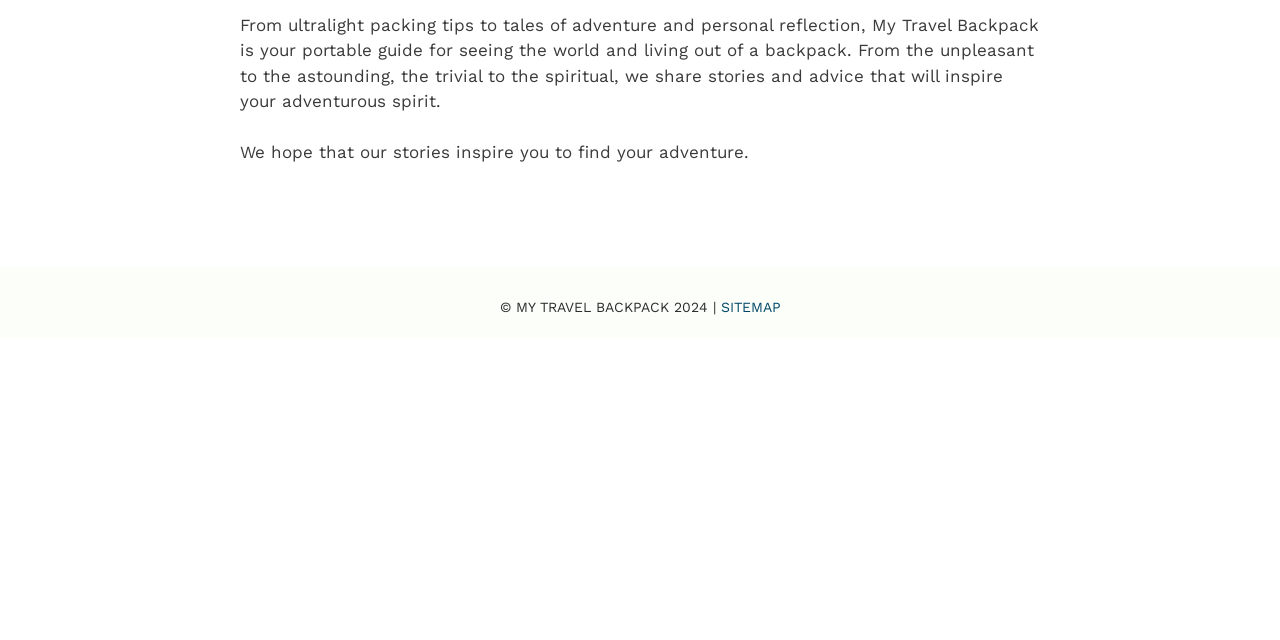Calculate the bounding box coordinates for the UI element based on the following description: "Sitemap". Ensure the coordinates are four float numbers between 0 and 1, i.e., [left, top, right, bottom].

[0.563, 0.466, 0.61, 0.491]